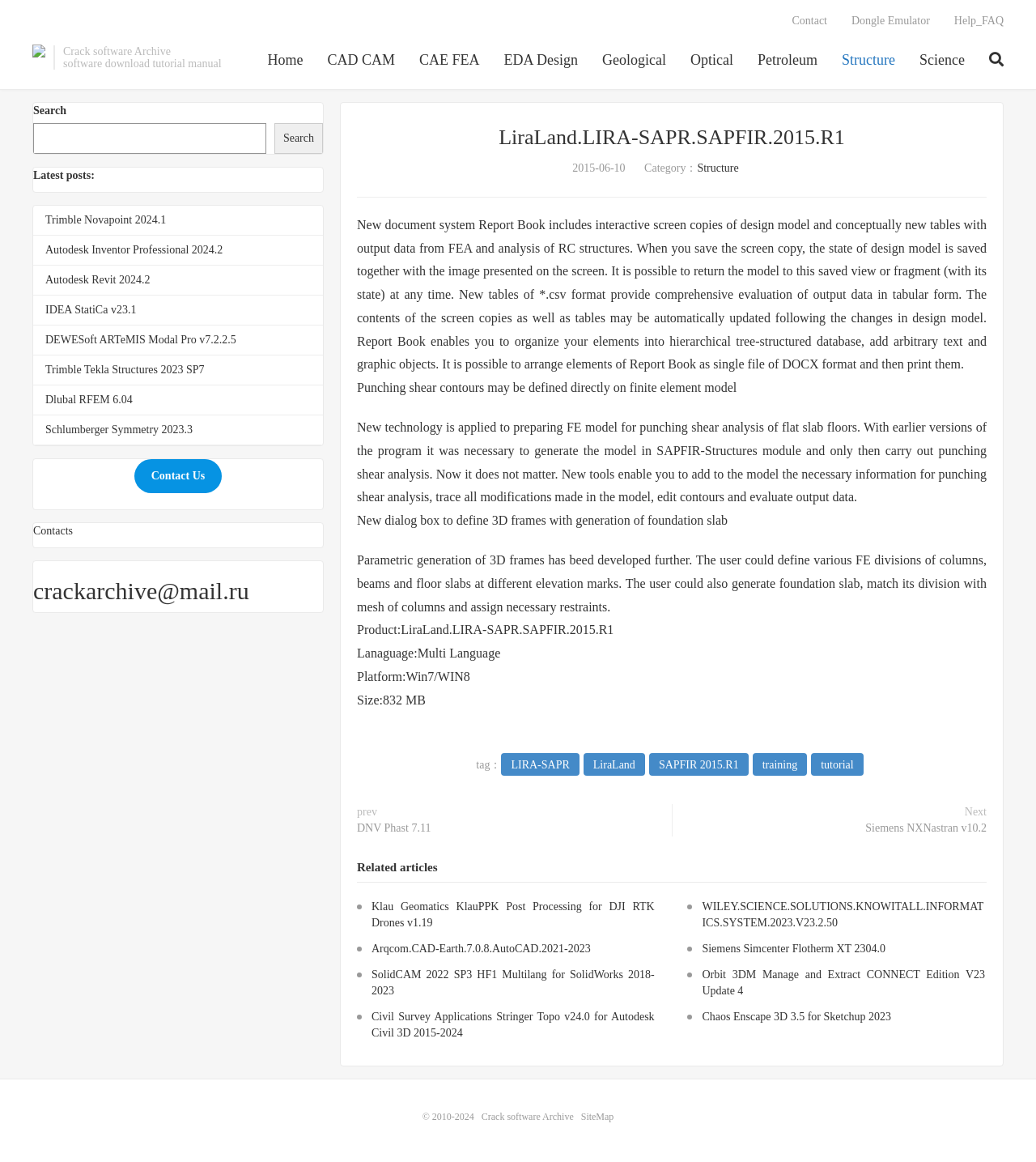Predict the bounding box coordinates of the UI element that matches this description: "Autodesk Revit 2024.2". The coordinates should be in the format [left, top, right, bottom] with each value between 0 and 1.

[0.044, 0.235, 0.145, 0.246]